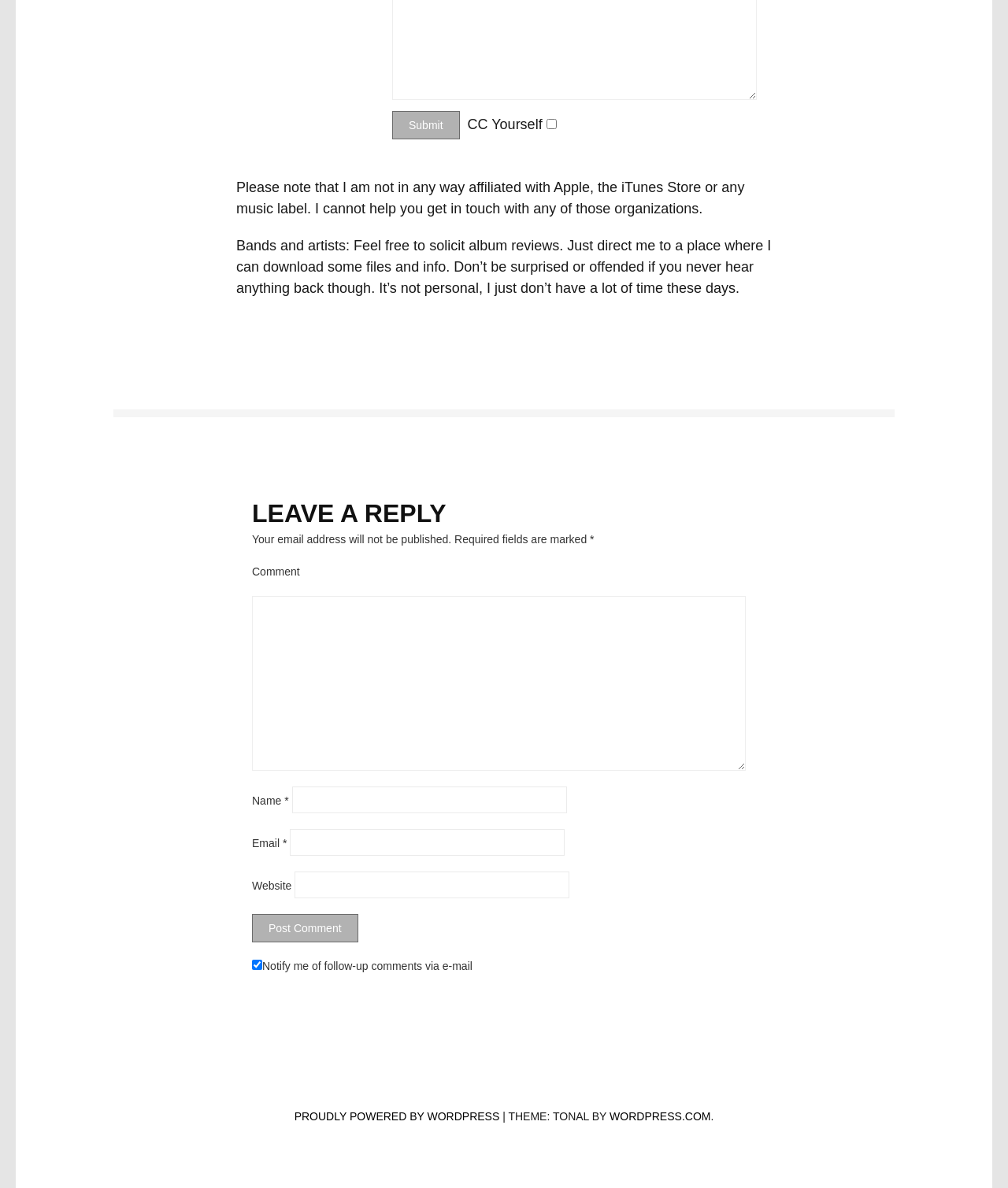Identify the bounding box coordinates of the region that needs to be clicked to carry out this instruction: "Click the Post Comment button". Provide these coordinates as four float numbers ranging from 0 to 1, i.e., [left, top, right, bottom].

[0.25, 0.769, 0.355, 0.793]